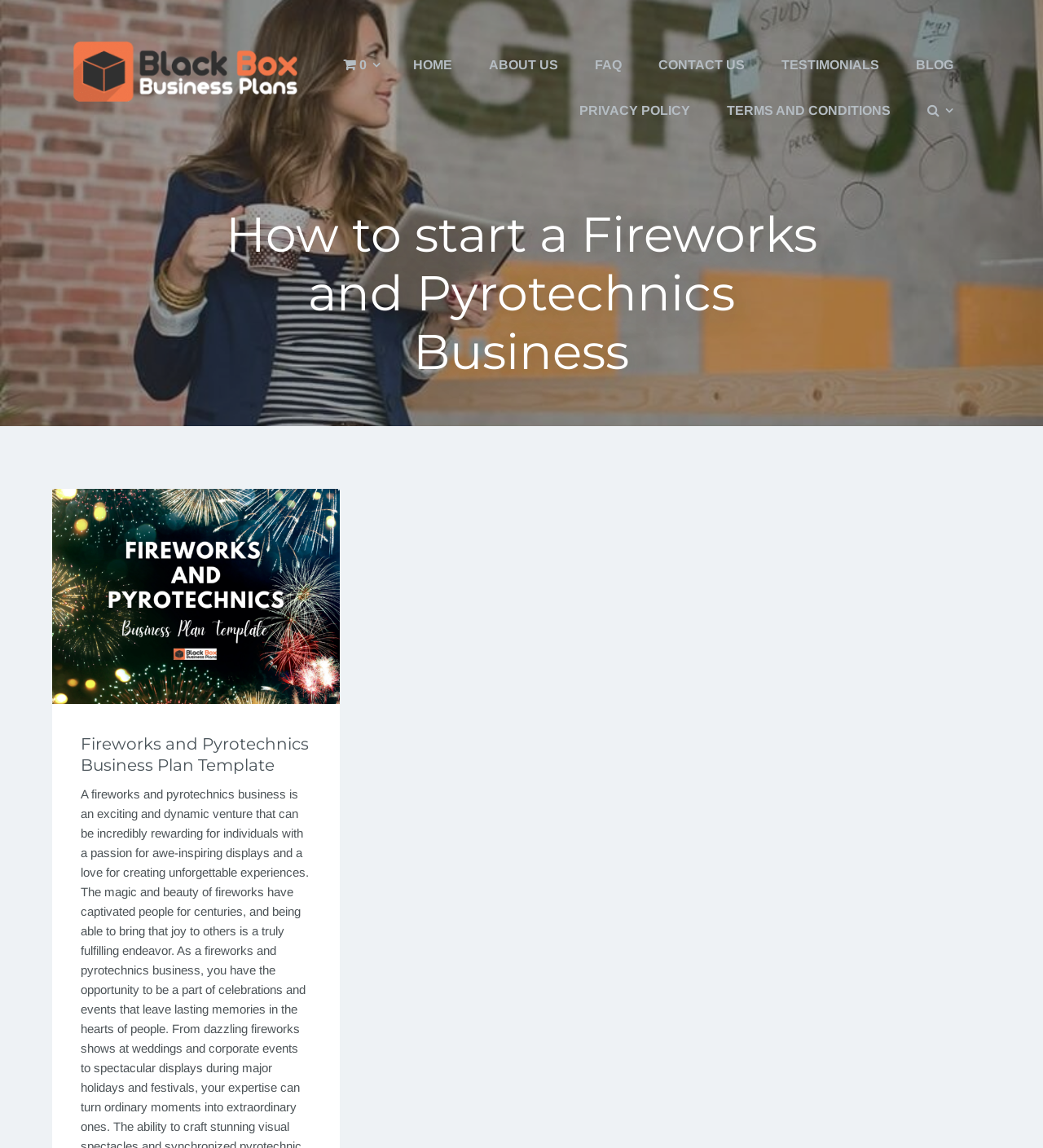What is the main topic of this webpage?
Provide a one-word or short-phrase answer based on the image.

Fireworks and Pyrotechnics Business